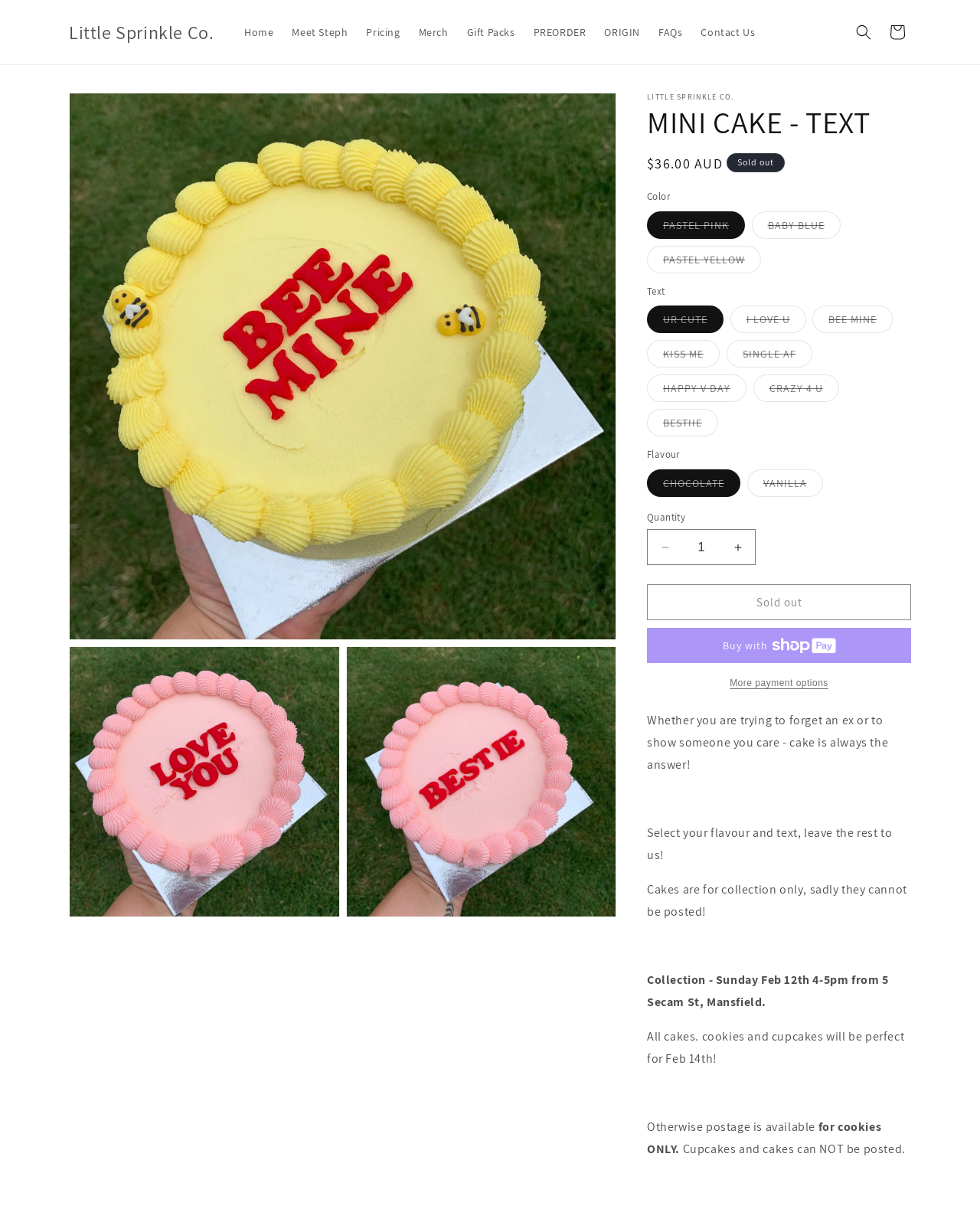Identify the bounding box coordinates of the region that needs to be clicked to carry out this instruction: "Increase the quantity". Provide these coordinates as four float numbers ranging from 0 to 1, i.e., [left, top, right, bottom].

[0.735, 0.438, 0.77, 0.467]